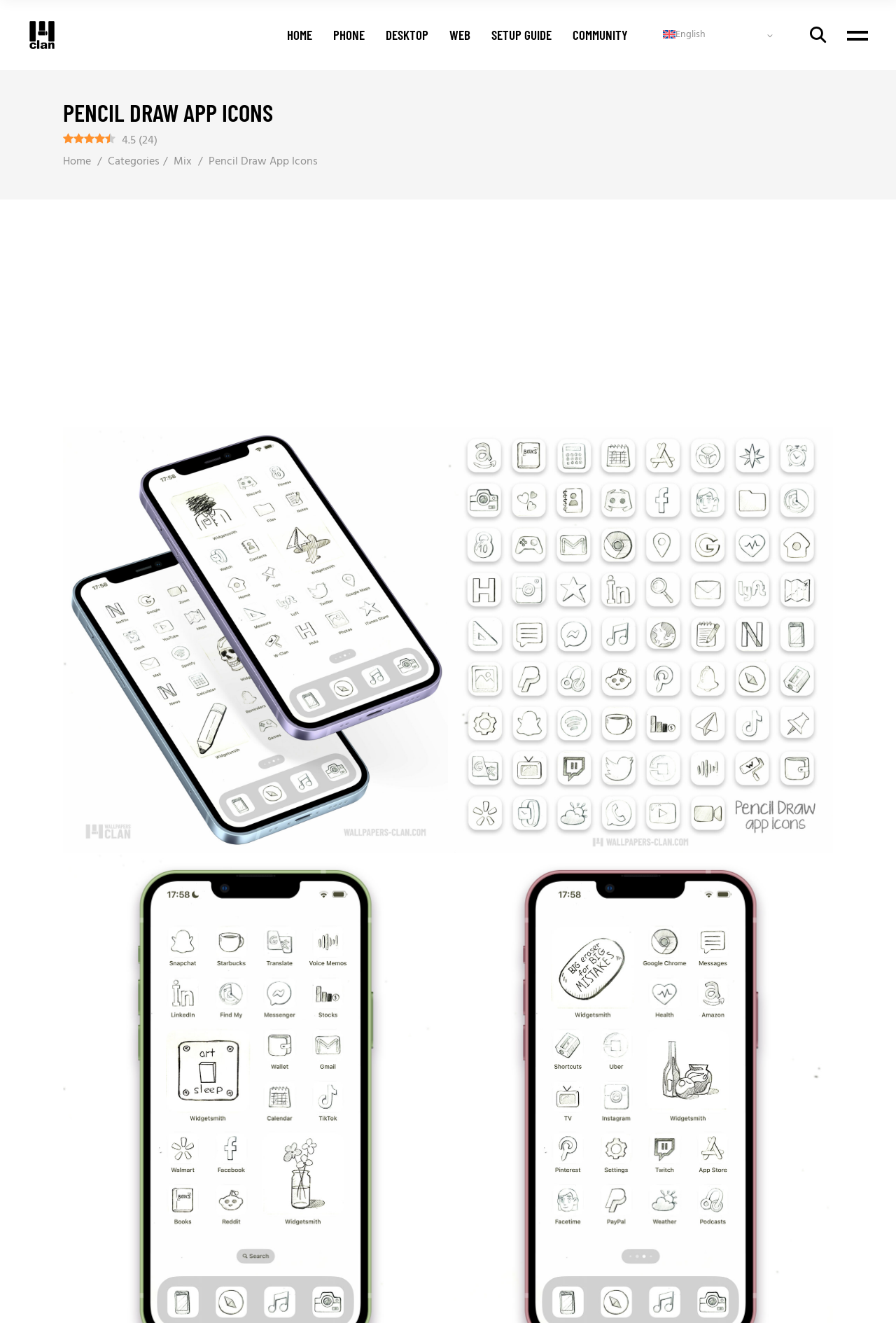Identify the bounding box coordinates of the clickable region required to complete the instruction: "Click the SETUP GUIDE link". The coordinates should be given as four float numbers within the range of 0 and 1, i.e., [left, top, right, bottom].

[0.548, 0.0, 0.616, 0.053]